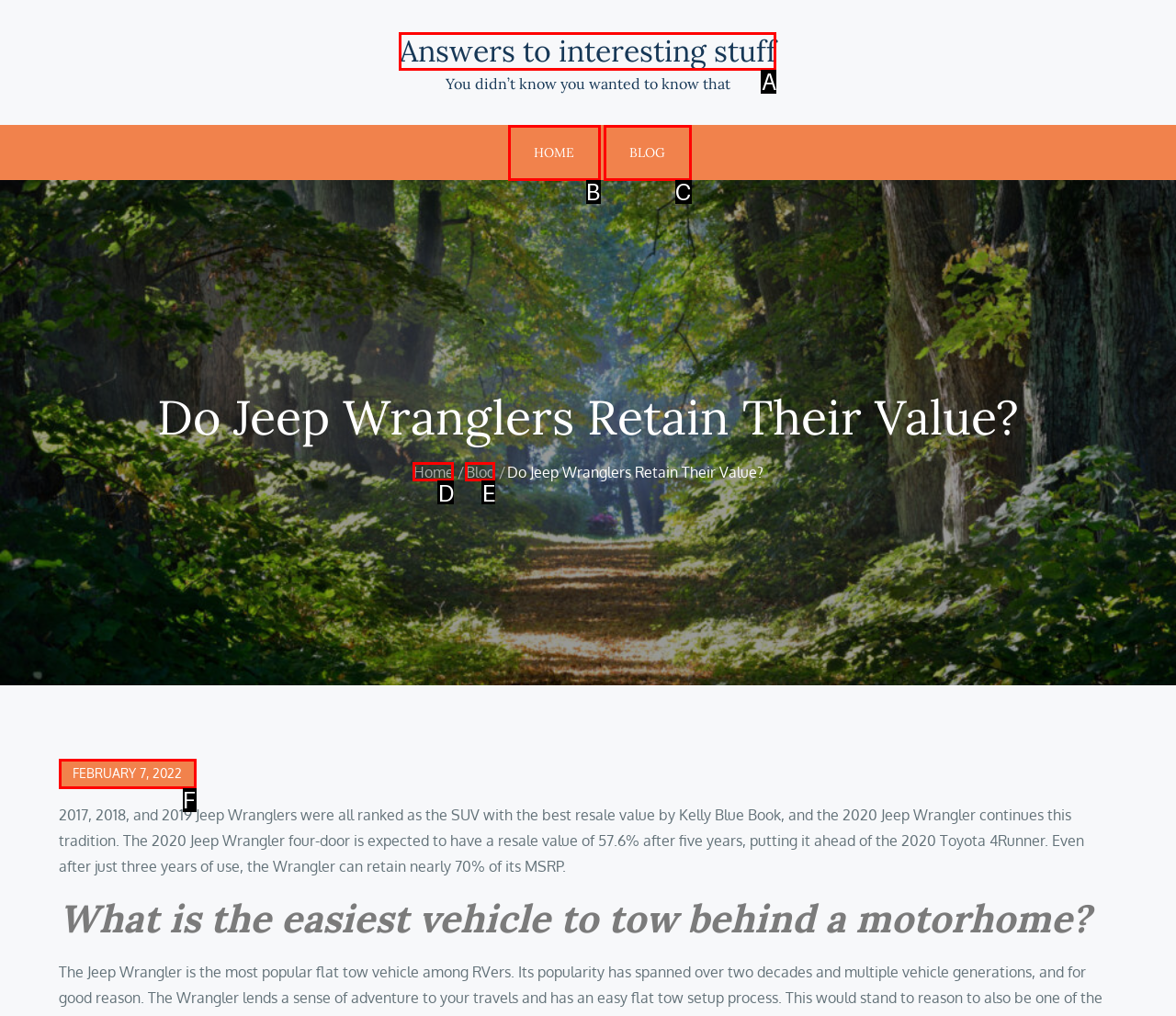Select the HTML element that corresponds to the description: Blog
Reply with the letter of the correct option from the given choices.

C